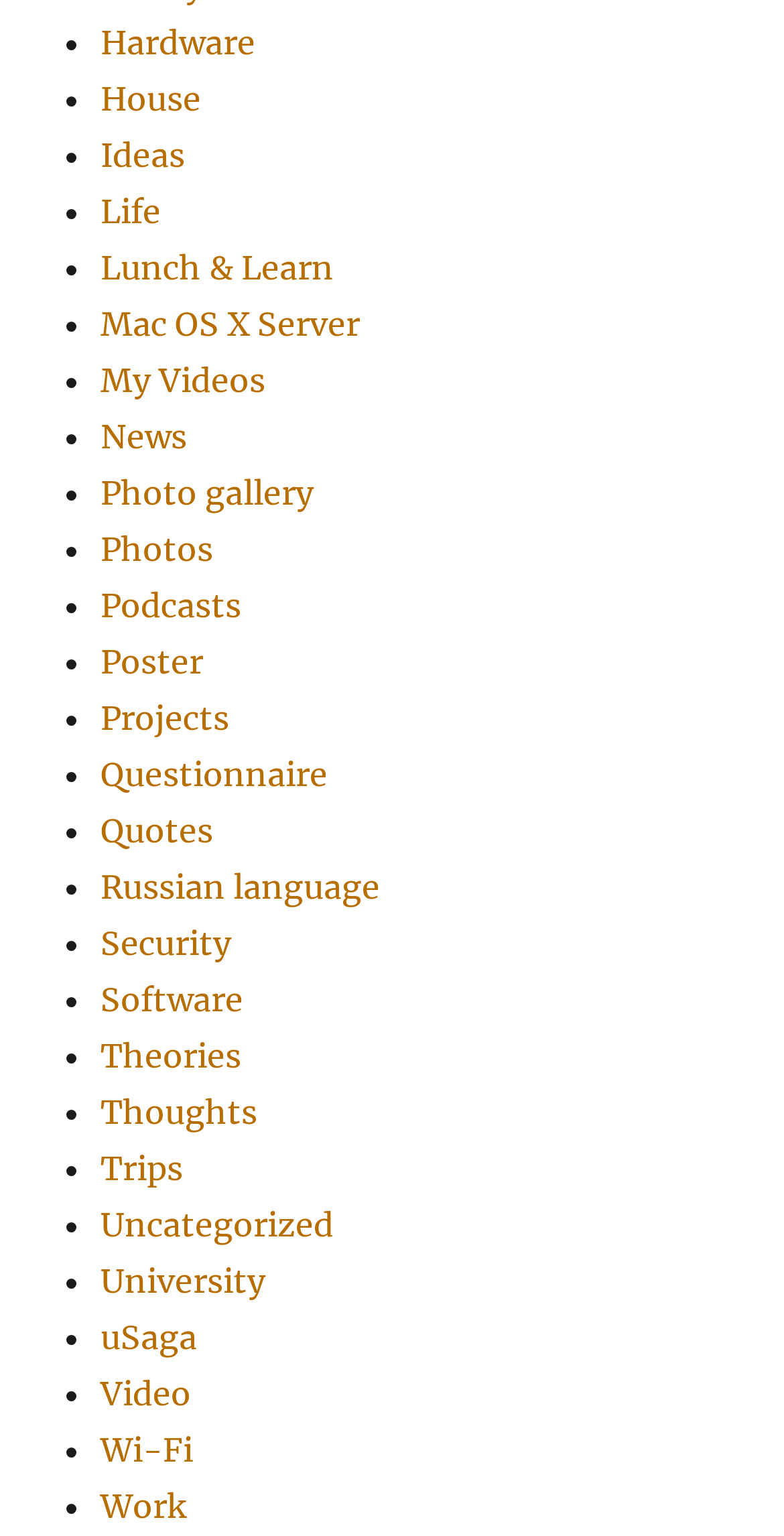Answer the question using only a single word or phrase: 
What is the first link on the webpage?

Hardware